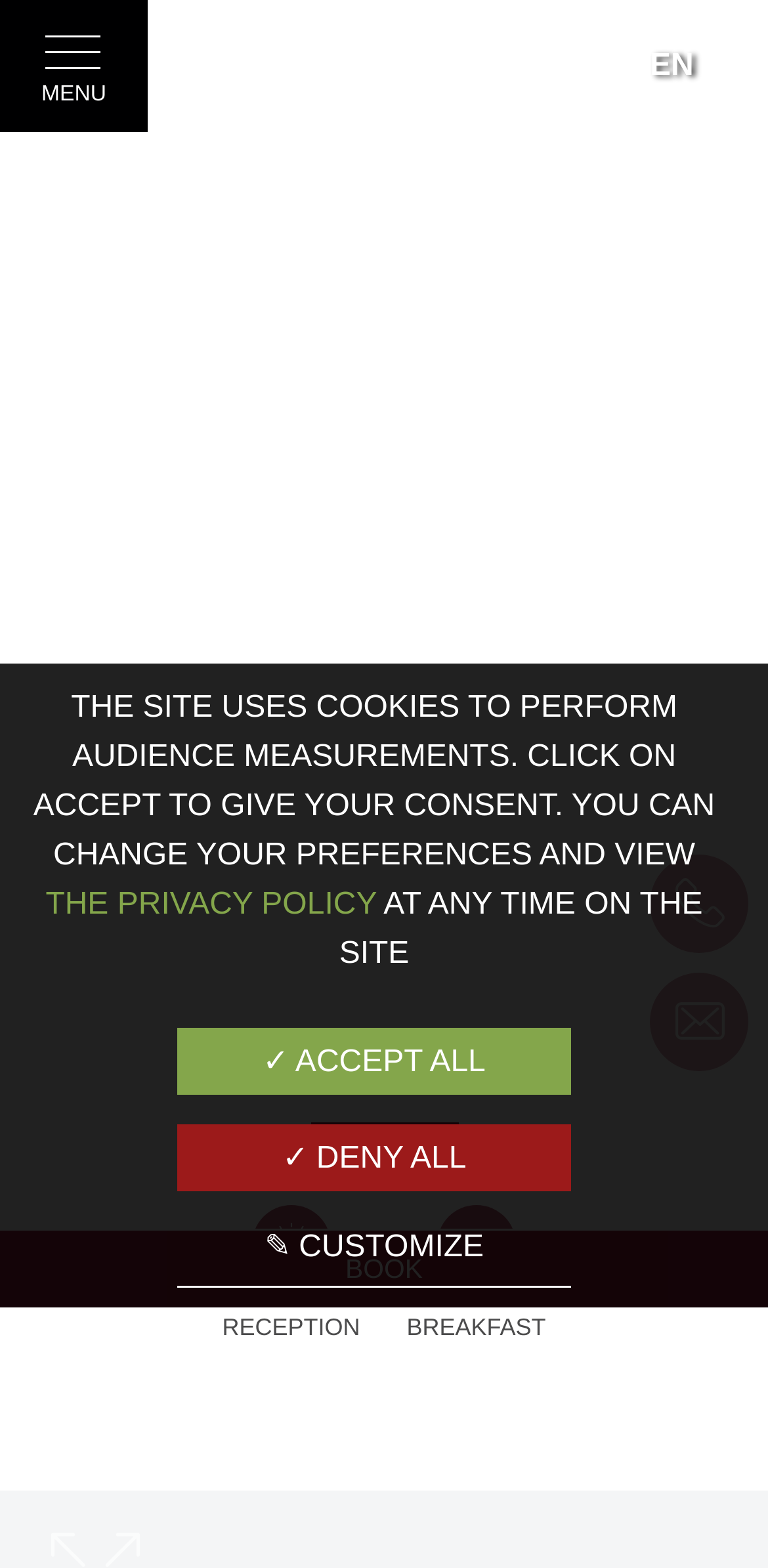Please find the bounding box coordinates of the element's region to be clicked to carry out this instruction: "Check email address".

[0.846, 0.62, 0.974, 0.683]